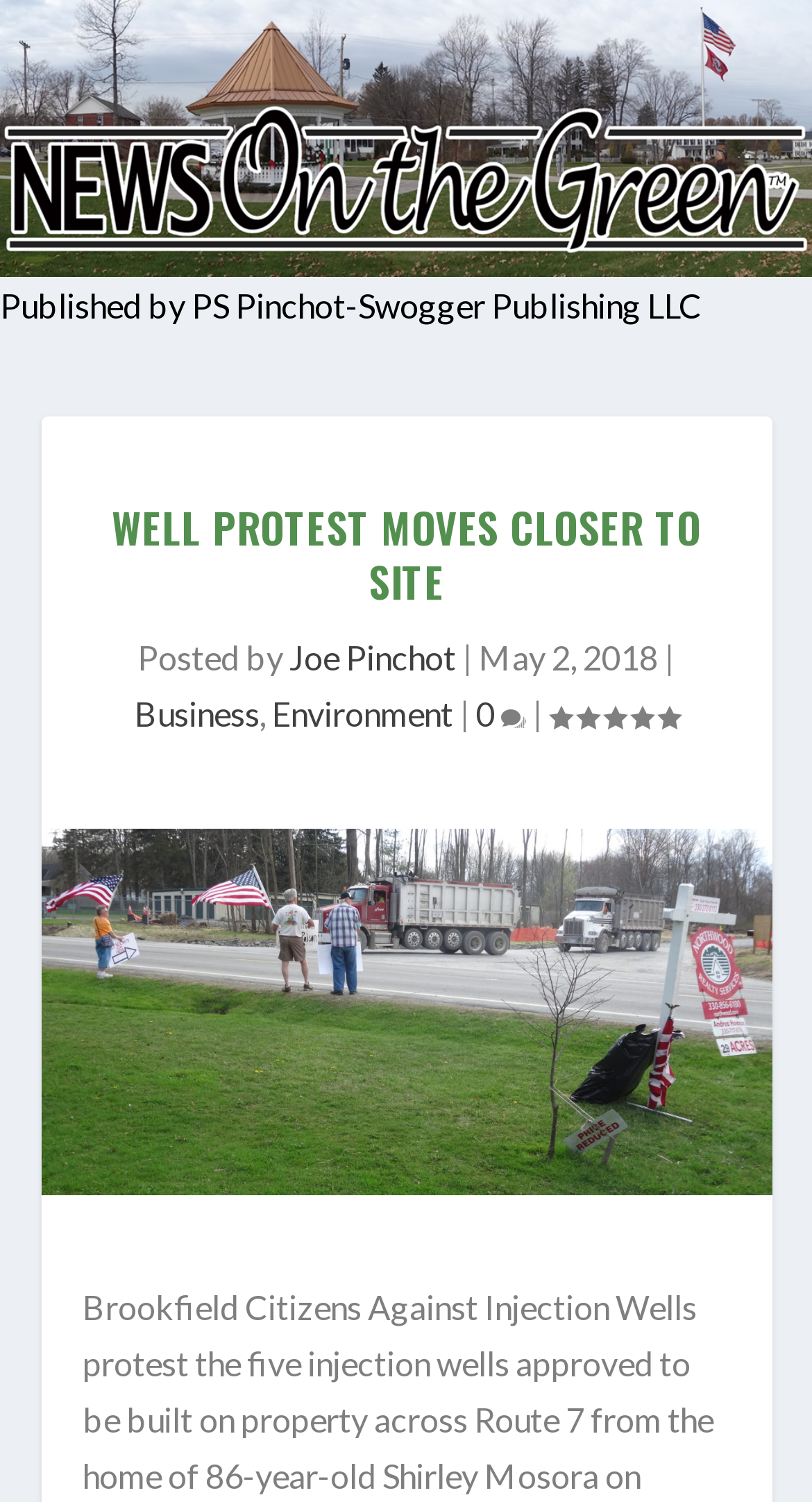What is the rating of the article?
Could you give a comprehensive explanation in response to this question?

The rating of the article can be found by looking at the generic element 'Rating: 5.00', which indicates that the article has a rating of 5.00.